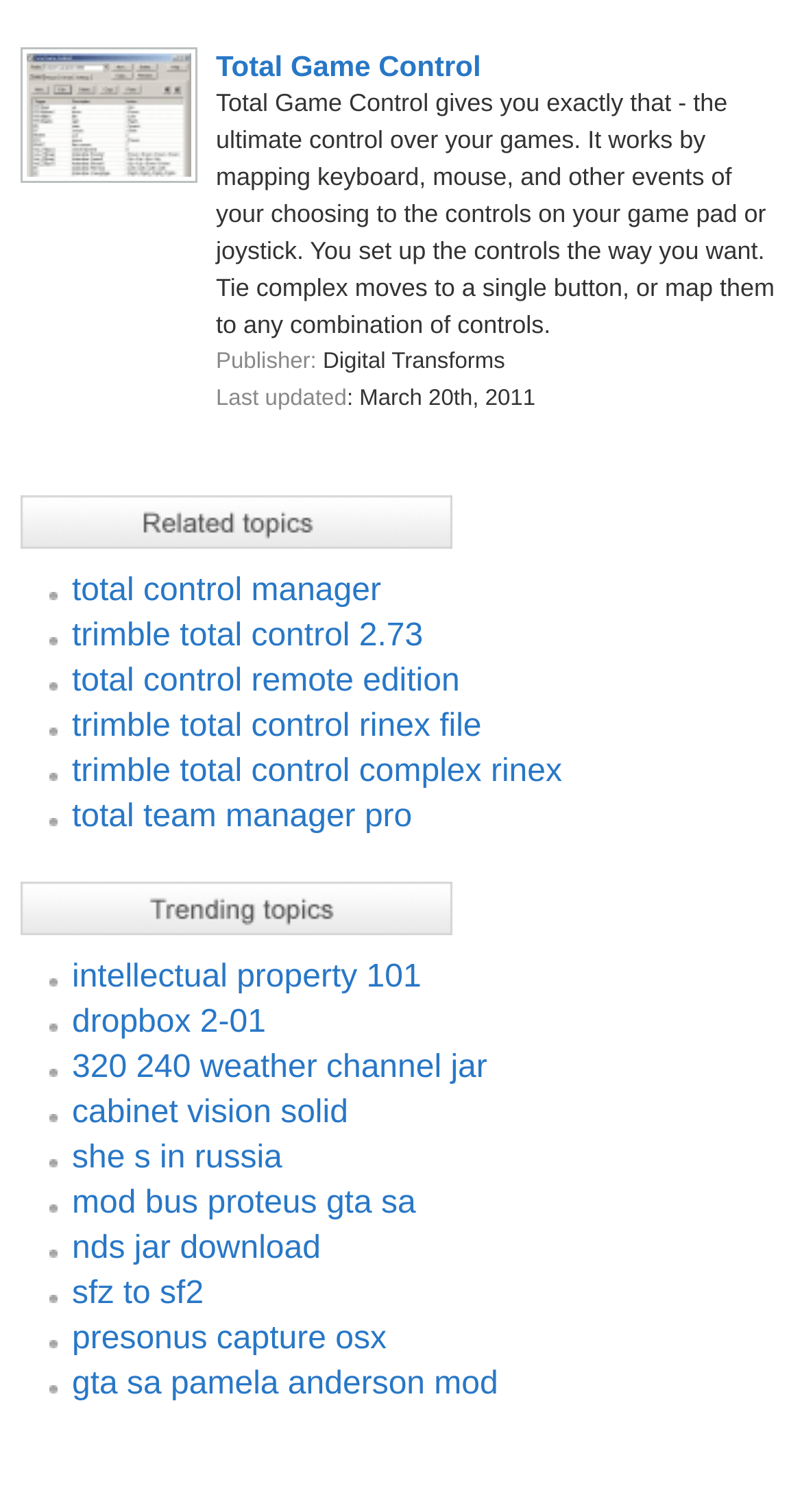Analyze the image and deliver a detailed answer to the question: What is the publisher of the software?

The publisher of the software is mentioned in the text 'Publisher: Digital Transforms' on the webpage.